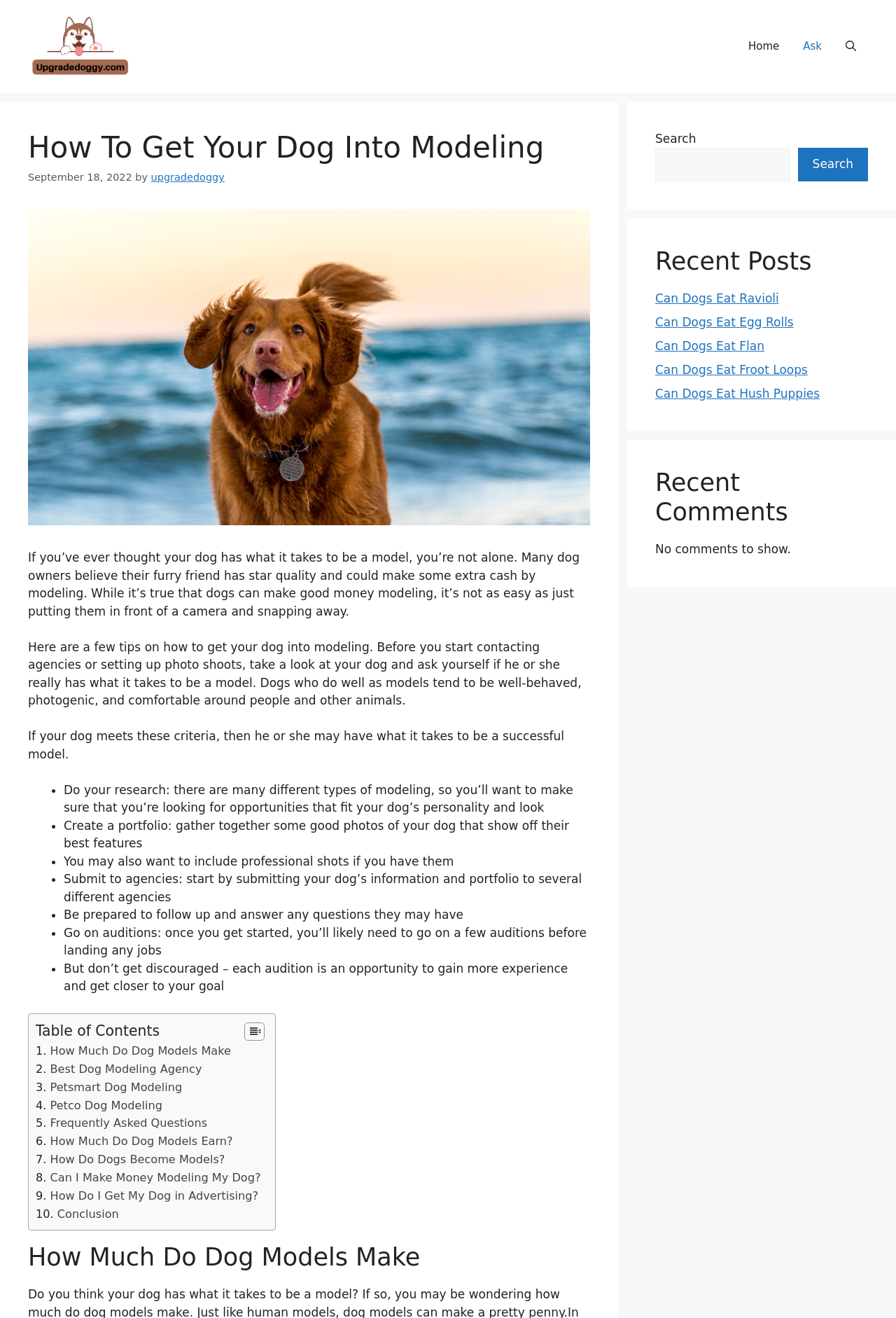Determine the bounding box coordinates for the clickable element to execute this instruction: "Click on the 'Ask' link". Provide the coordinates as four float numbers between 0 and 1, i.e., [left, top, right, bottom].

[0.883, 0.022, 0.93, 0.048]